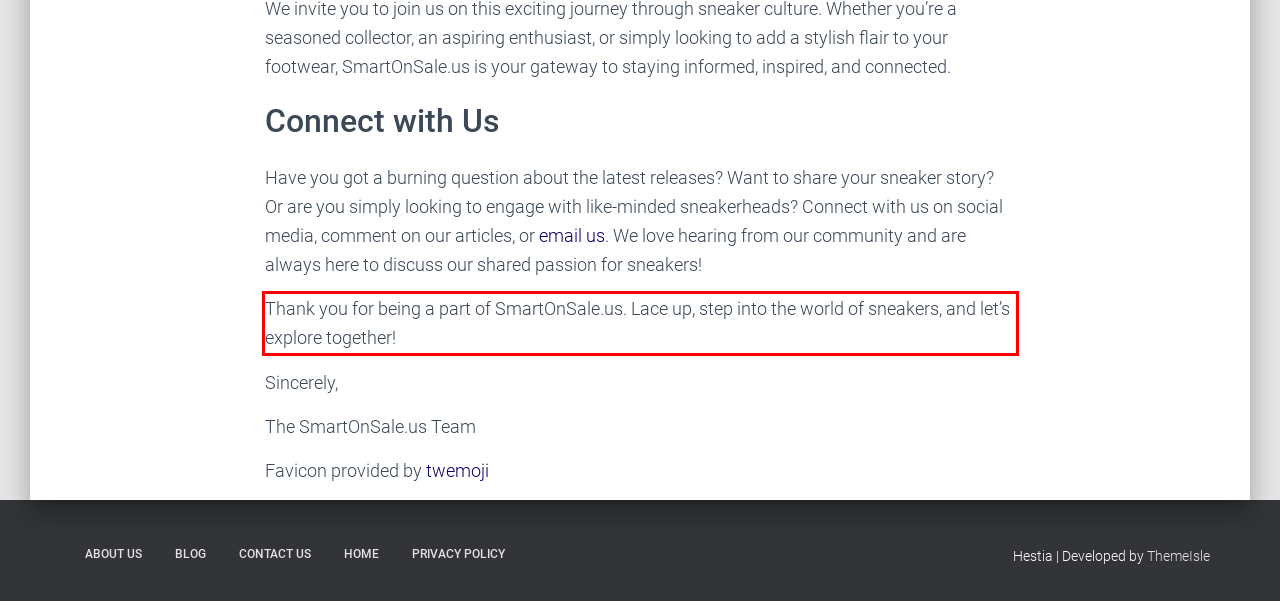Please examine the screenshot of the webpage and read the text present within the red rectangle bounding box.

Thank you for being a part of SmartOnSale.us. Lace up, step into the world of sneakers, and let’s explore together!